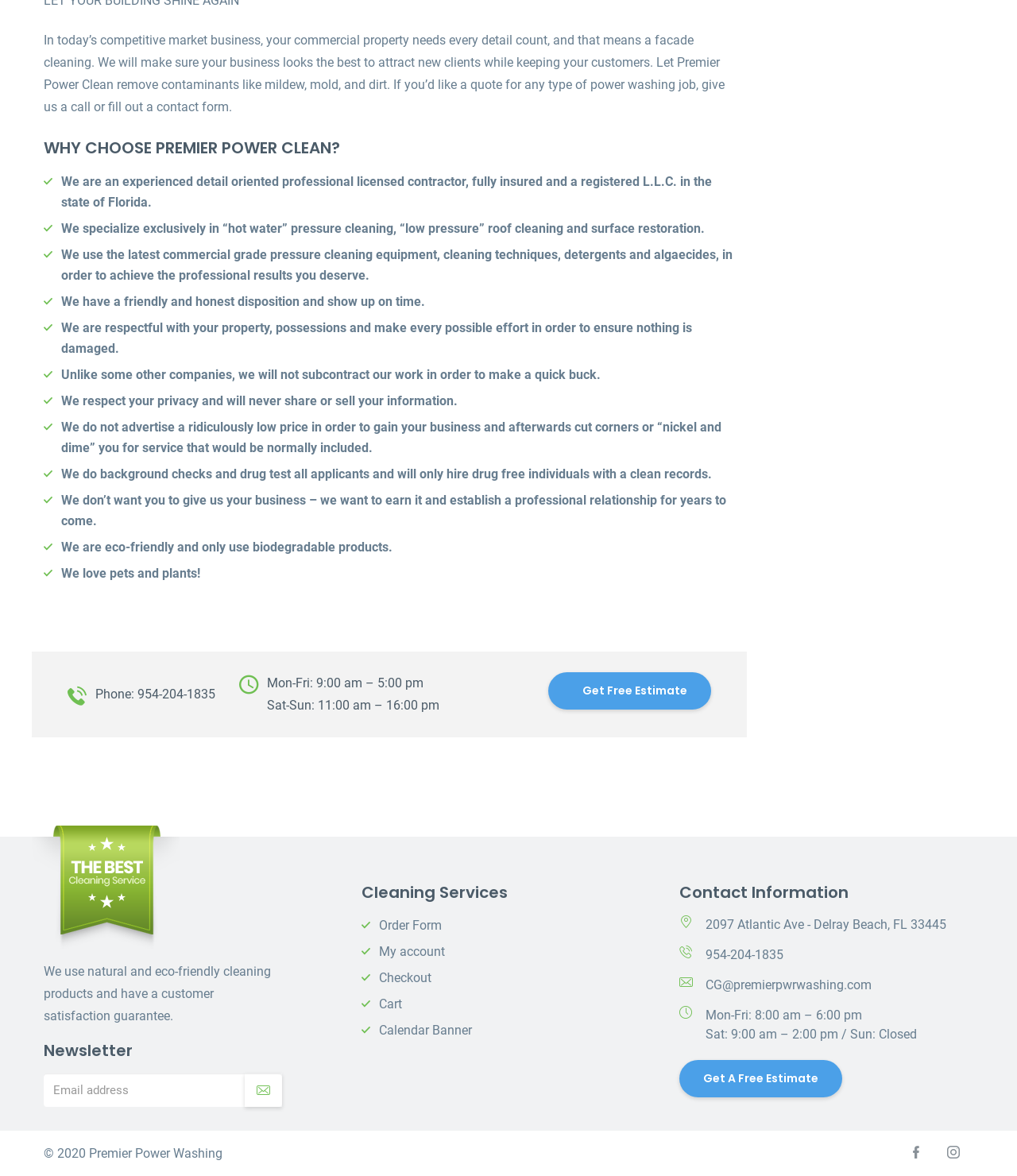Can you pinpoint the bounding box coordinates for the clickable element required for this instruction: "Subscribe to the newsletter"? The coordinates should be four float numbers between 0 and 1, i.e., [left, top, right, bottom].

[0.241, 0.913, 0.277, 0.941]